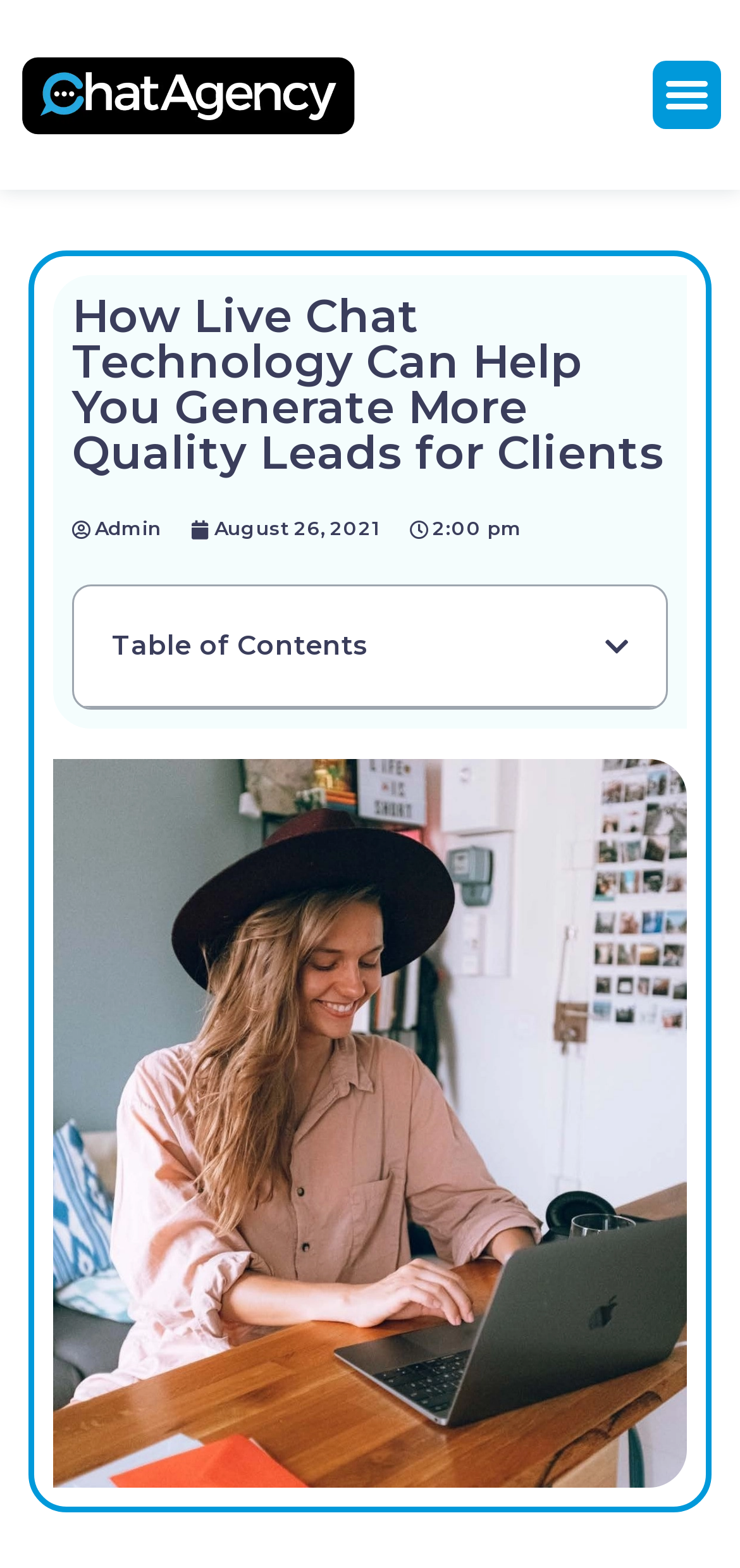What time was the article published?
Please ensure your answer is as detailed and informative as possible.

I found the time of publication by looking at the StaticText element with the text '2:00 pm' which is located next to the date of the article.